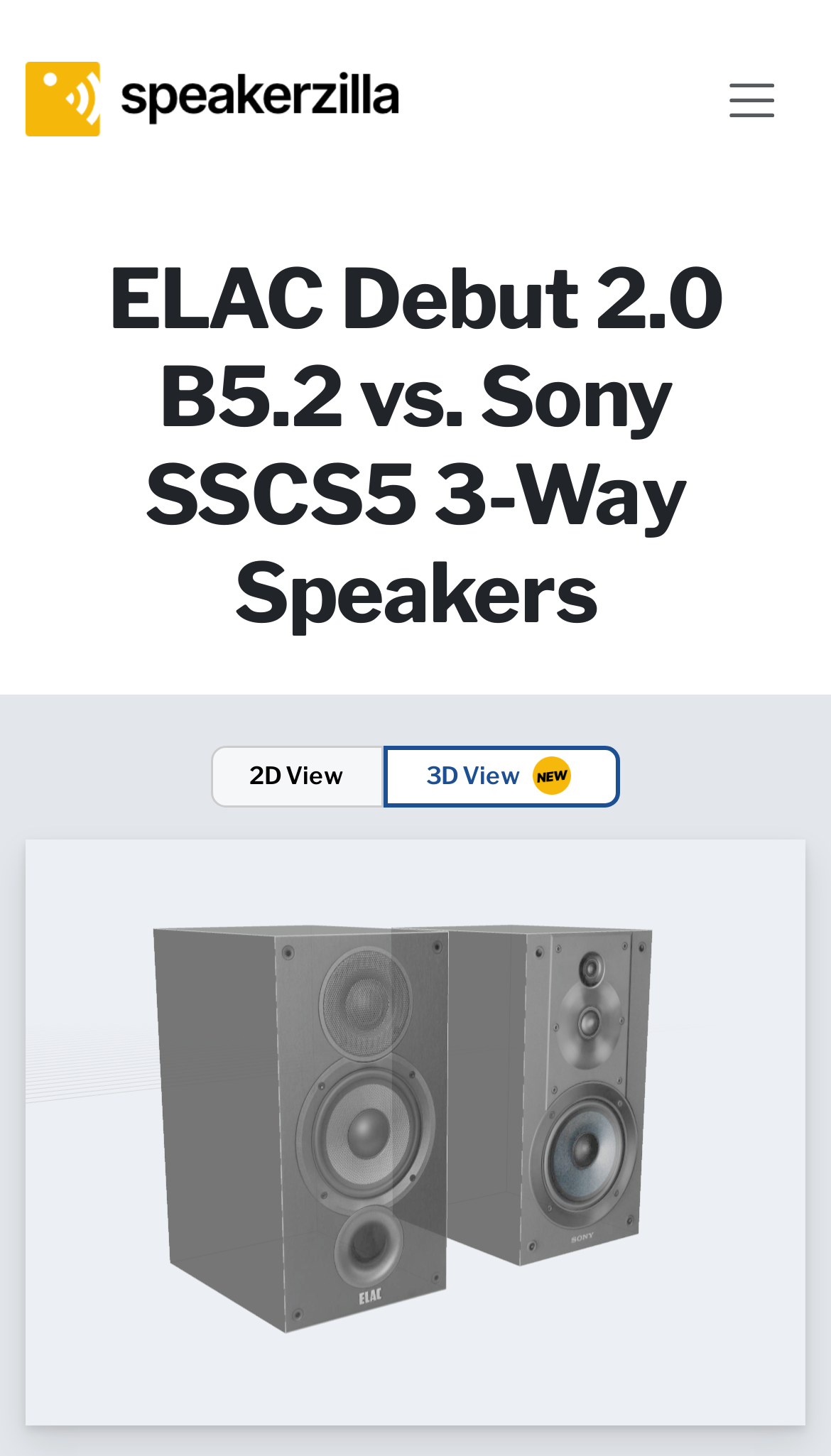How many view options are available?
Using the information presented in the image, please offer a detailed response to the question.

I saw two links, '2D View' and '3D View NEW', which are view options, so there are two view options available.